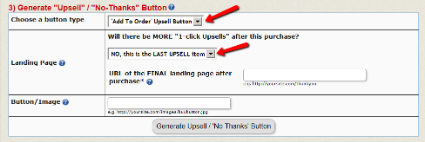What is the purpose of the 'Generate Upsell / No Thanks Button' button?
Give a single word or phrase as your answer by examining the image.

To create upsell or no-thanks option